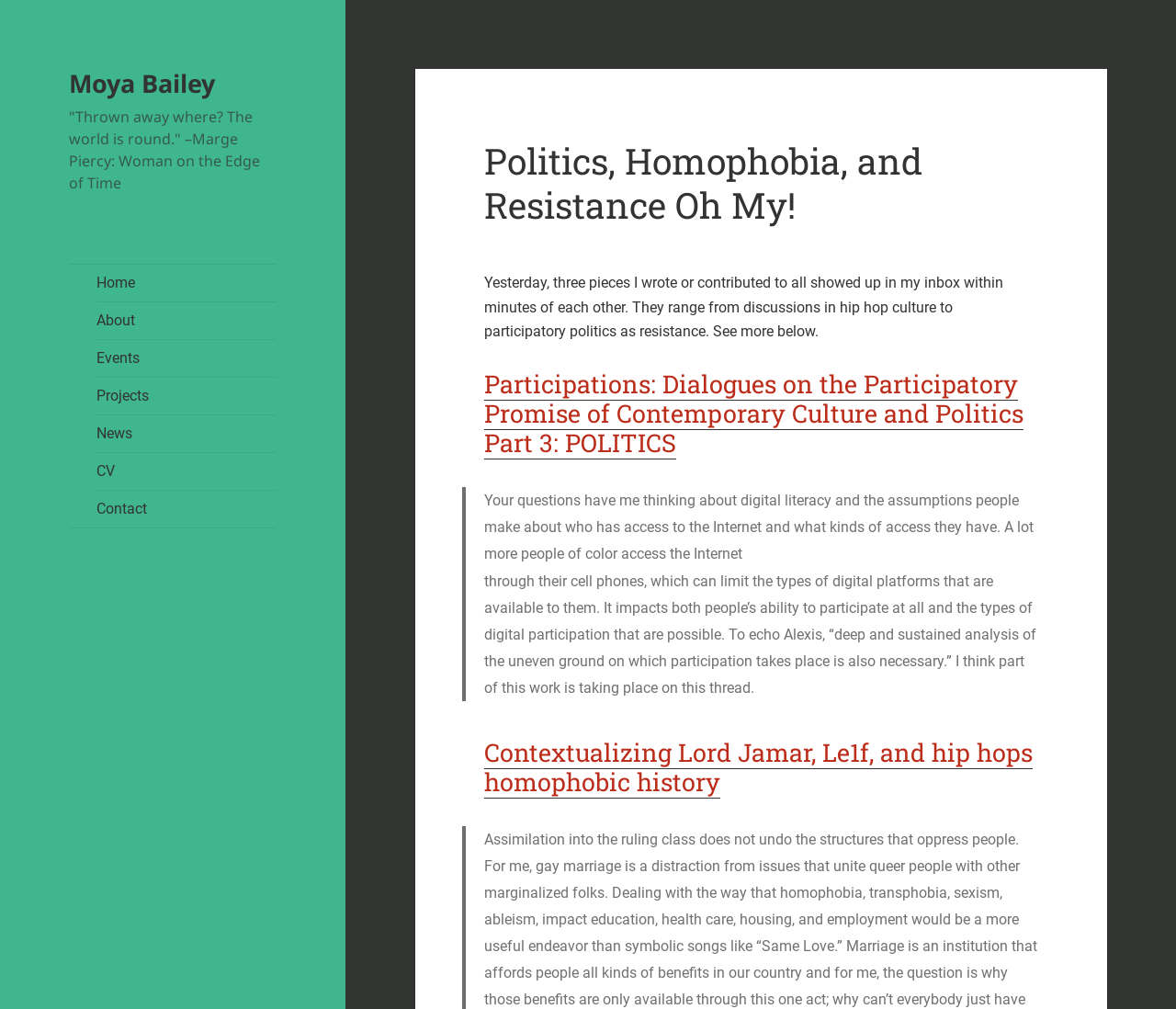Identify the bounding box coordinates necessary to click and complete the given instruction: "view projects".

[0.082, 0.374, 0.235, 0.41]